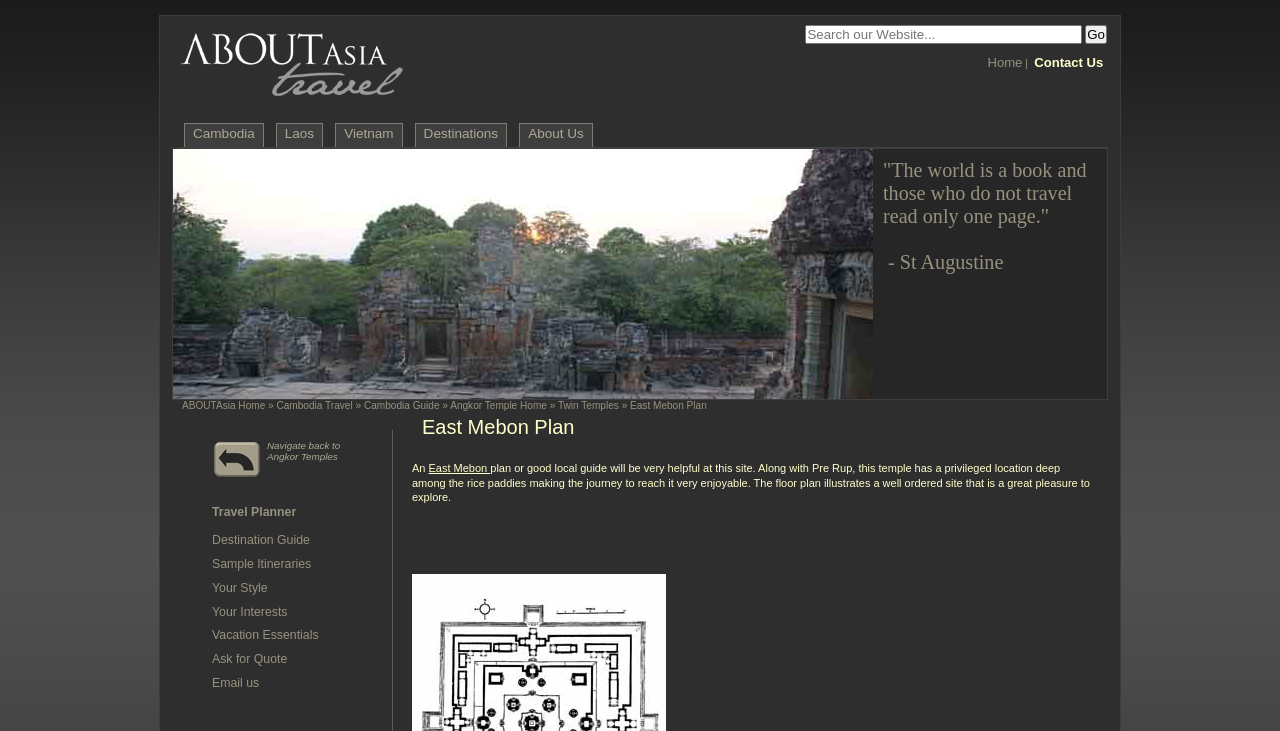Analyze the image and provide a detailed answer to the question: What is the purpose of the 'Search our Website...' textbox?

The question asks for the purpose of the 'Search our Website...' textbox, and based on the webpage content, specifically the presence of the textbox and the button 'Go', we can conclude that the purpose of the textbox is to search the website.